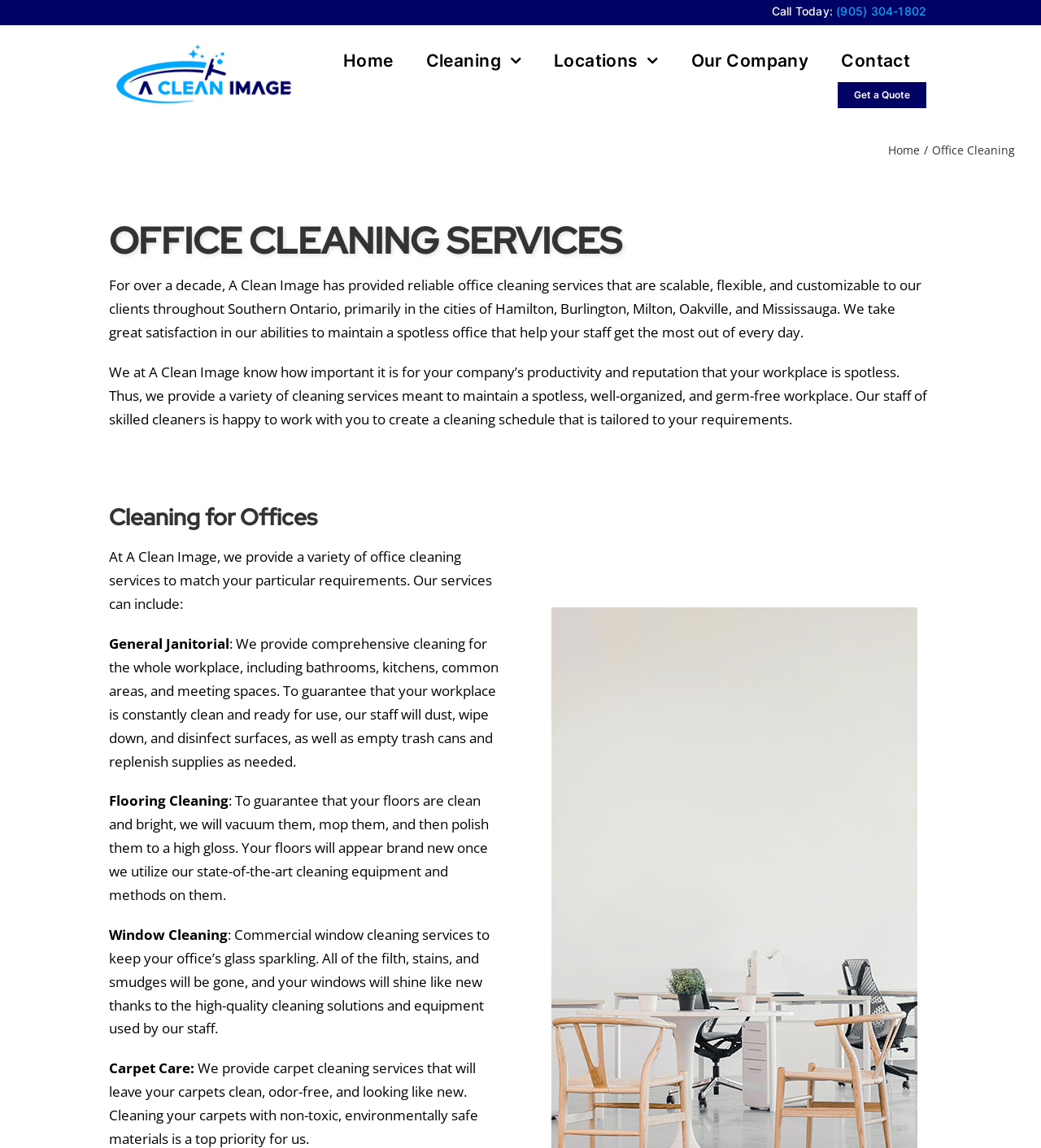Identify the bounding box coordinates of the section that should be clicked to achieve the task described: "Call the office".

[0.803, 0.004, 0.89, 0.016]